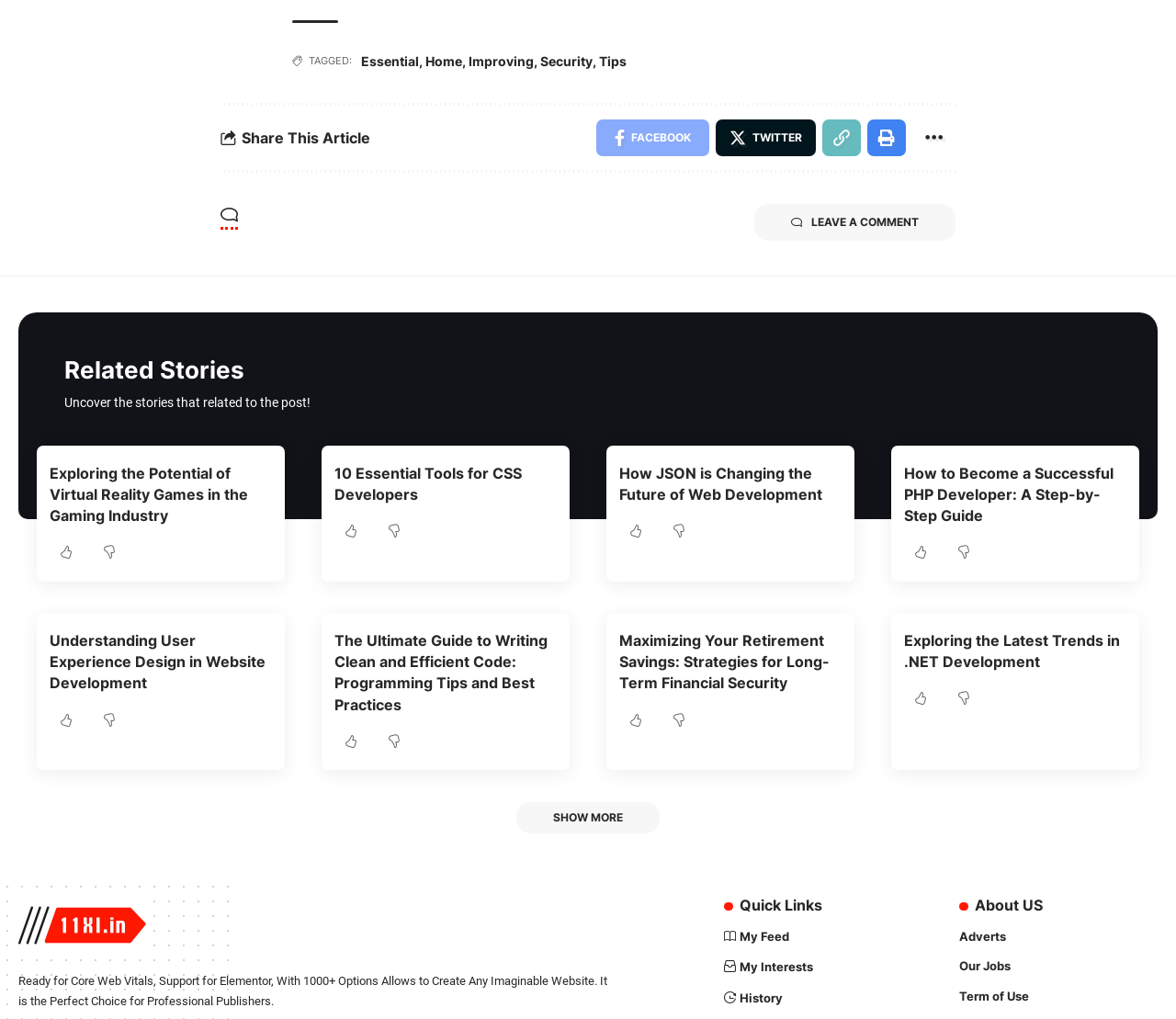Predict the bounding box coordinates of the area that should be clicked to accomplish the following instruction: "Leave a comment". The bounding box coordinates should consist of four float numbers between 0 and 1, i.e., [left, top, right, bottom].

[0.641, 0.201, 0.812, 0.237]